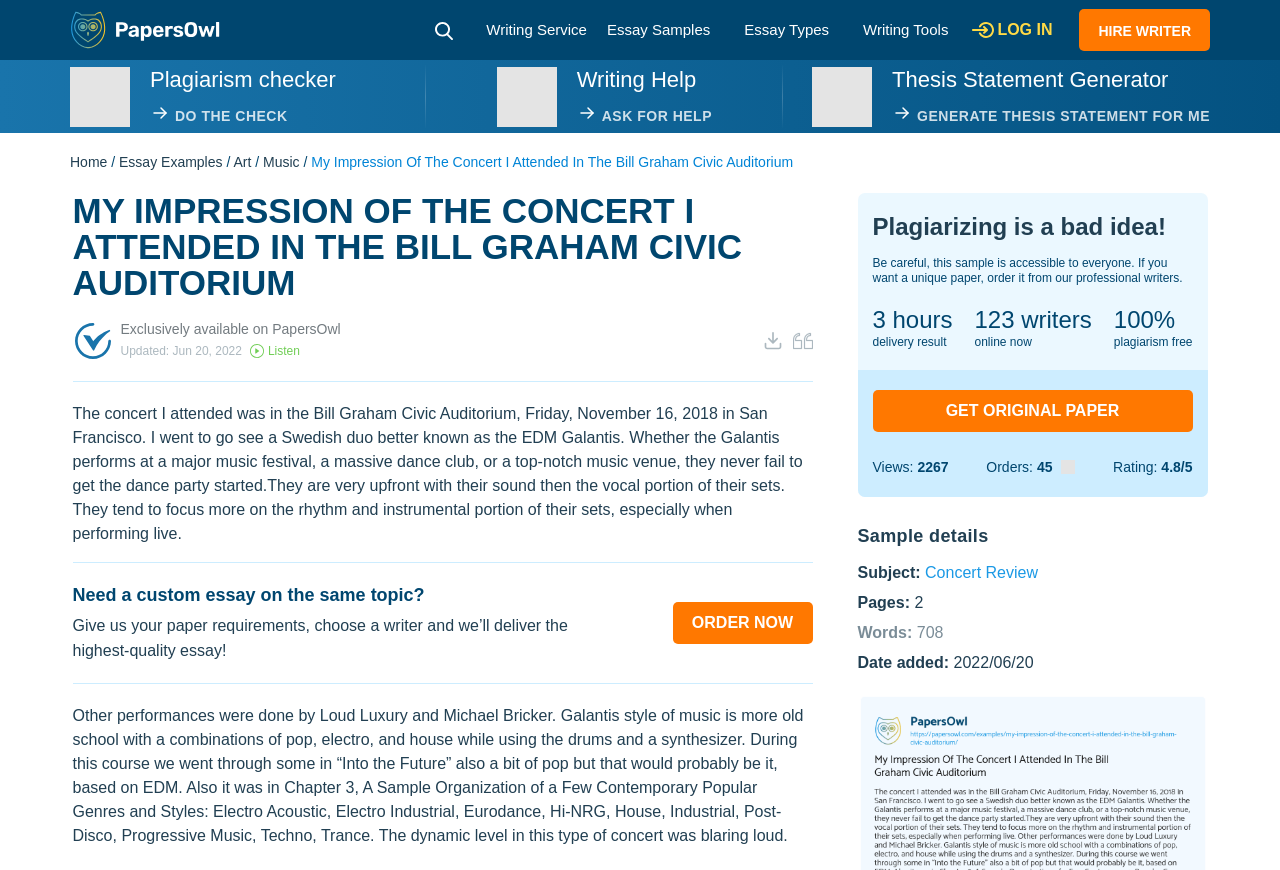Generate a thorough explanation of the webpage's elements.

This webpage is an essay example page on PapersOwl.com, titled "My Impression Of The Concert I Attended In The Bill Graham Civic Auditorium". The page has a navigation bar at the top with links to "Home", "Essay Examples", "Art", "Music", and a search button. Below the navigation bar, there are several sections and elements.

On the left side, there are three images with corresponding text: a plagiarism checker, a writer, and a paraphrasing tool. Each image has a button to perform the respective action.

In the main content area, there is a heading with the essay title, followed by a writer's avatar and some text indicating that the essay is exclusively available on PapersOwl.com and was updated on June 20, 2022. Below this, there is a long paragraph describing the concert the author attended, including the performers and the author's impressions.

Following this, there are several calls-to-action, including a button to order a custom essay, a warning about plagiarism, and some statistics about the essay, such as the number of views, orders, and rating.

On the right side, there is a table with sample details, including the subject, pages, words, and date added. There are also some links to related topics, such as "Concert Review".

At the bottom of the page, there are some additional elements, including a button to get an original paper, some text about the delivery result, and a rating system.